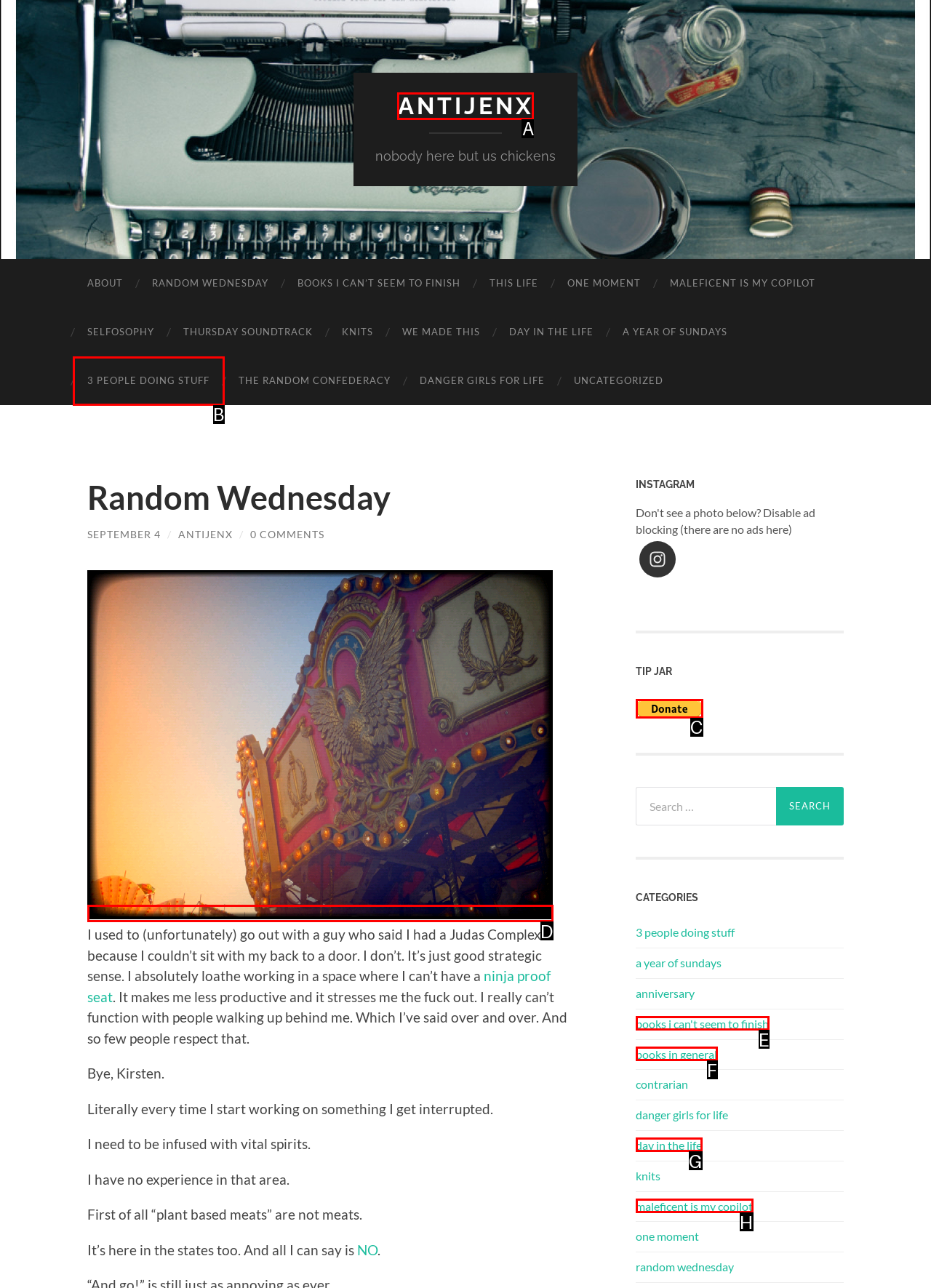Pinpoint the HTML element that fits the description: day in the life
Answer by providing the letter of the correct option.

G